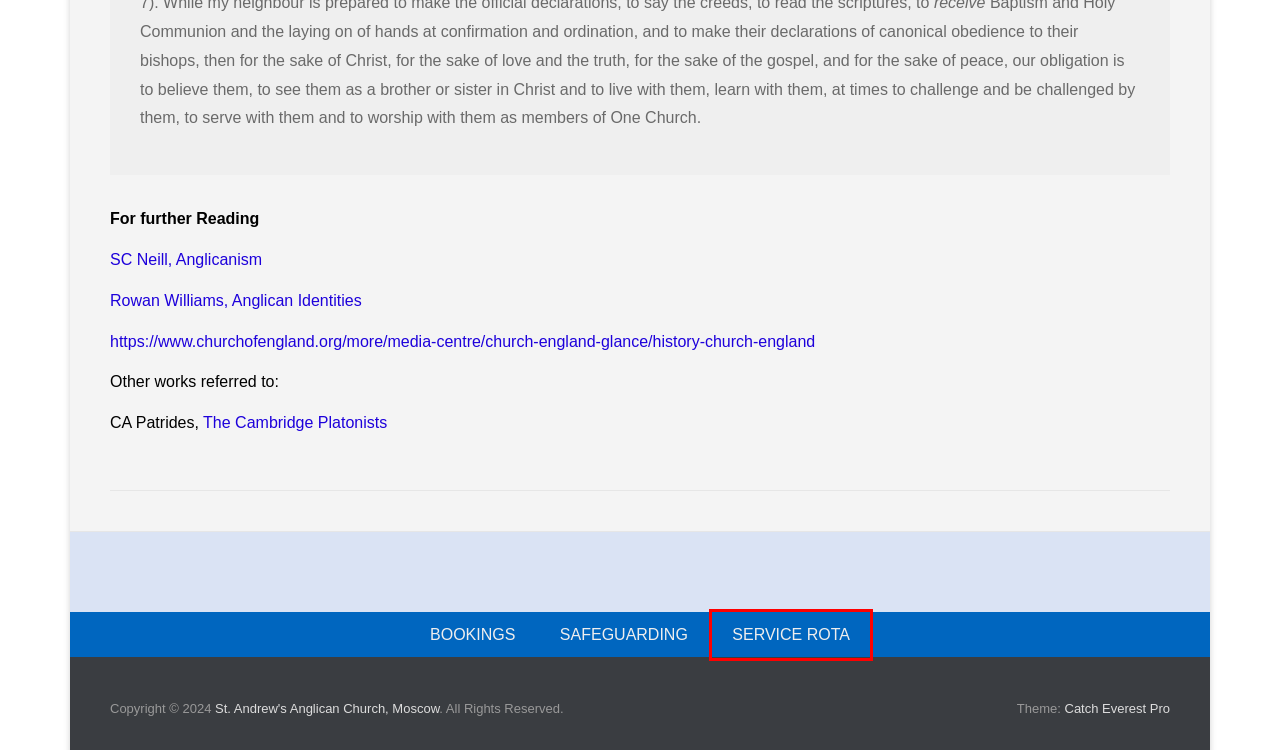Look at the given screenshot of a webpage with a red rectangle bounding box around a UI element. Pick the description that best matches the new webpage after clicking the element highlighted. The descriptions are:
A. Catch Everest Pro is Simple, Clean and Responsive WordPress Theme
B. The Resurrection of Jesus – St. Andrew's Anglican Church, Moscow
C. Bookings – St. Andrew's Anglican Church, Moscow
D. Service rota – St. Andrew's Anglican Church, Moscow
E. Holy Spirit – St. Andrew's Anglican Church, Moscow
F. Church Leadership – St. Andrew's Anglican Church, Moscow
G. Privacy Policy – St. Andrew's Anglican Church, Moscow
H. Amazon.com

D